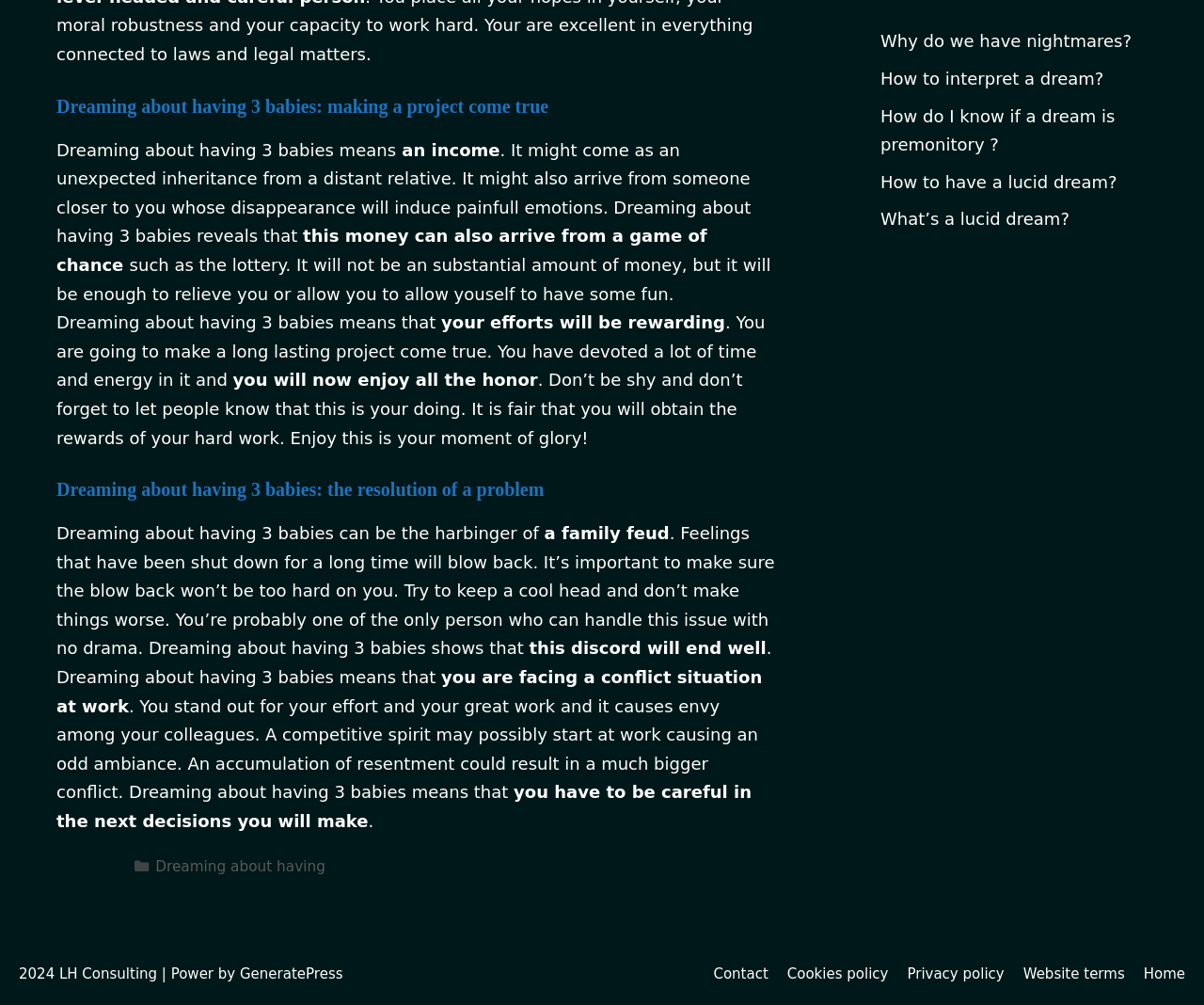Given the following UI element description: "What’s a lucid dream?", find the bounding box coordinates in the webpage screenshot.

[0.731, 0.208, 0.888, 0.228]